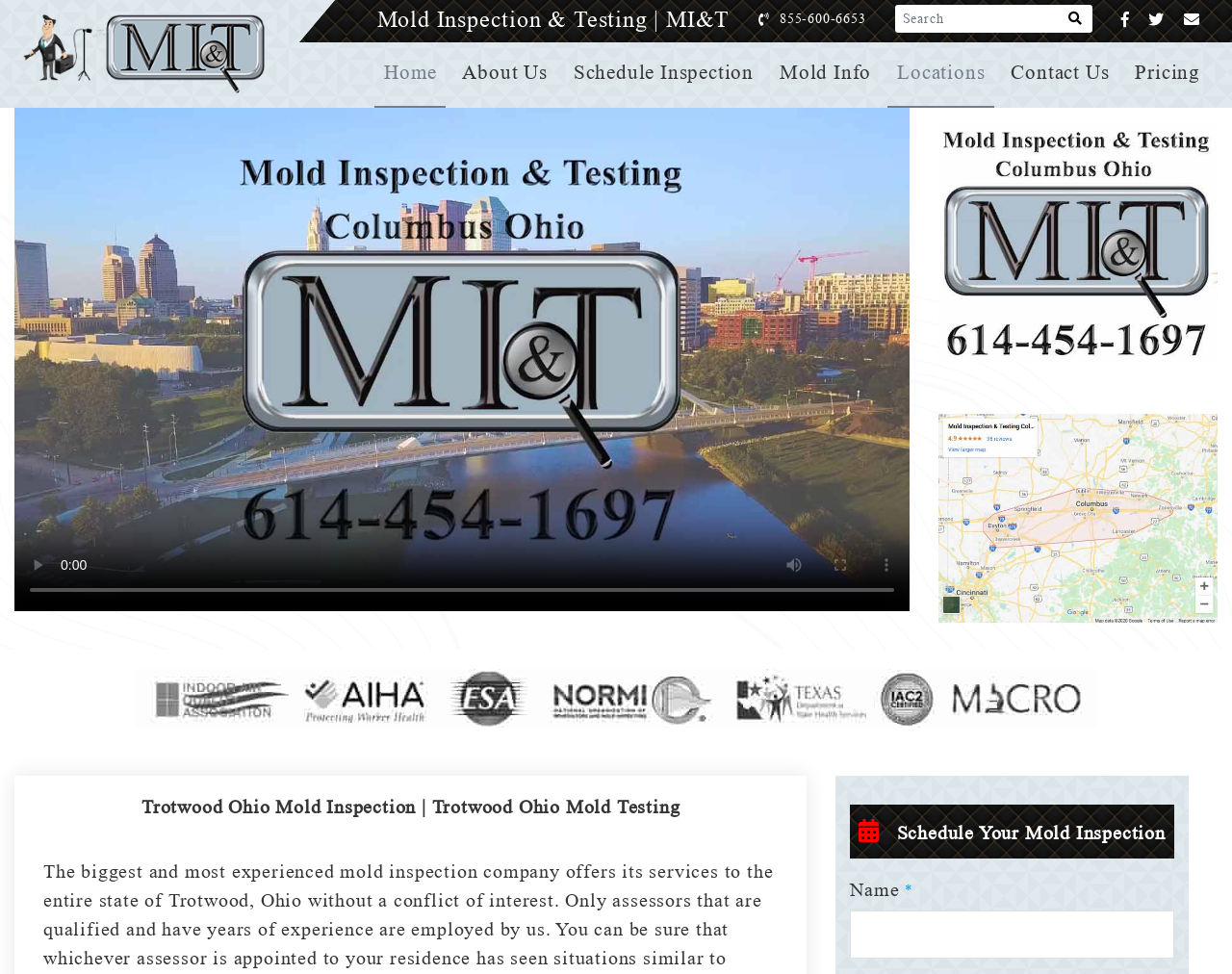What is the name of the company? Look at the image and give a one-word or short phrase answer.

MI&T